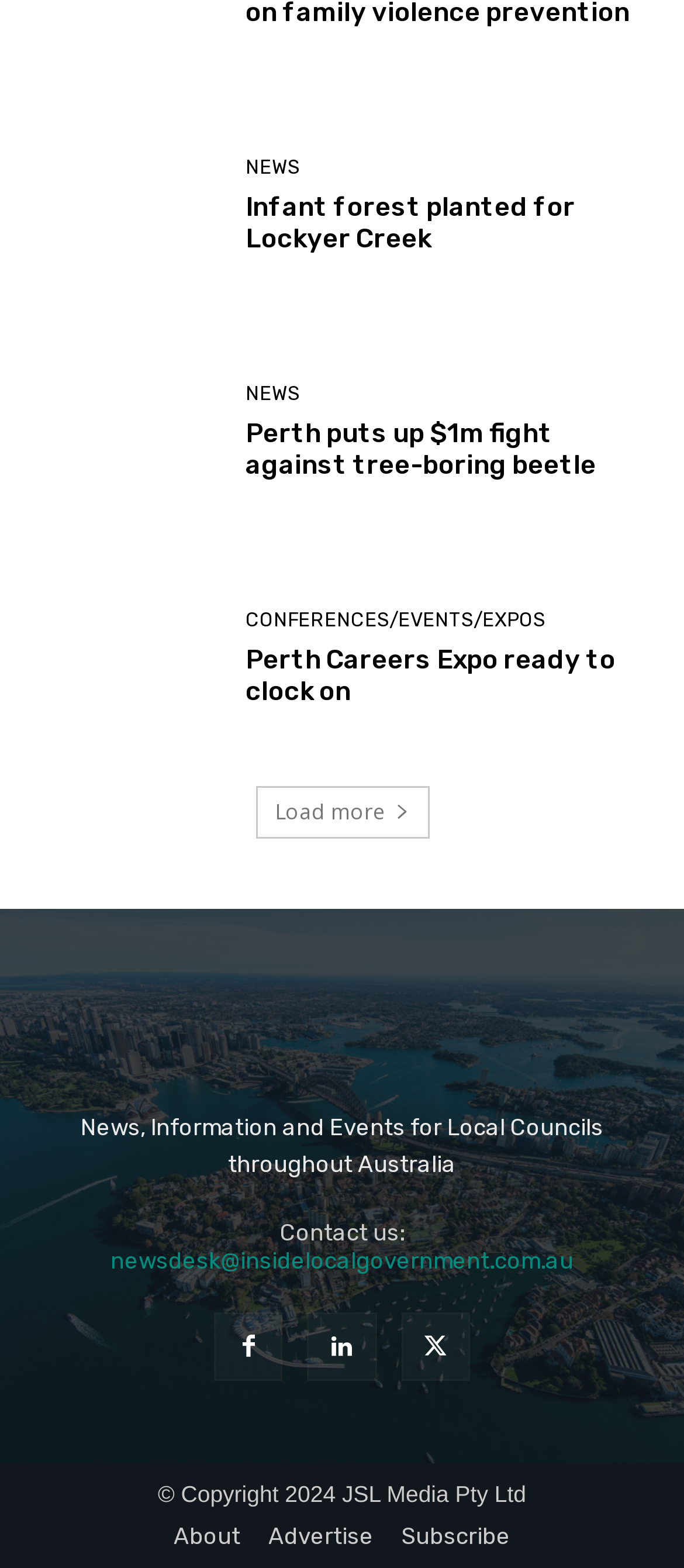What is the copyright year of the website?
Refer to the image and offer an in-depth and detailed answer to the question.

I found the copyright information at the bottom of the webpage, which states '© Copyright 2024 JSL Media Pty Ltd'.